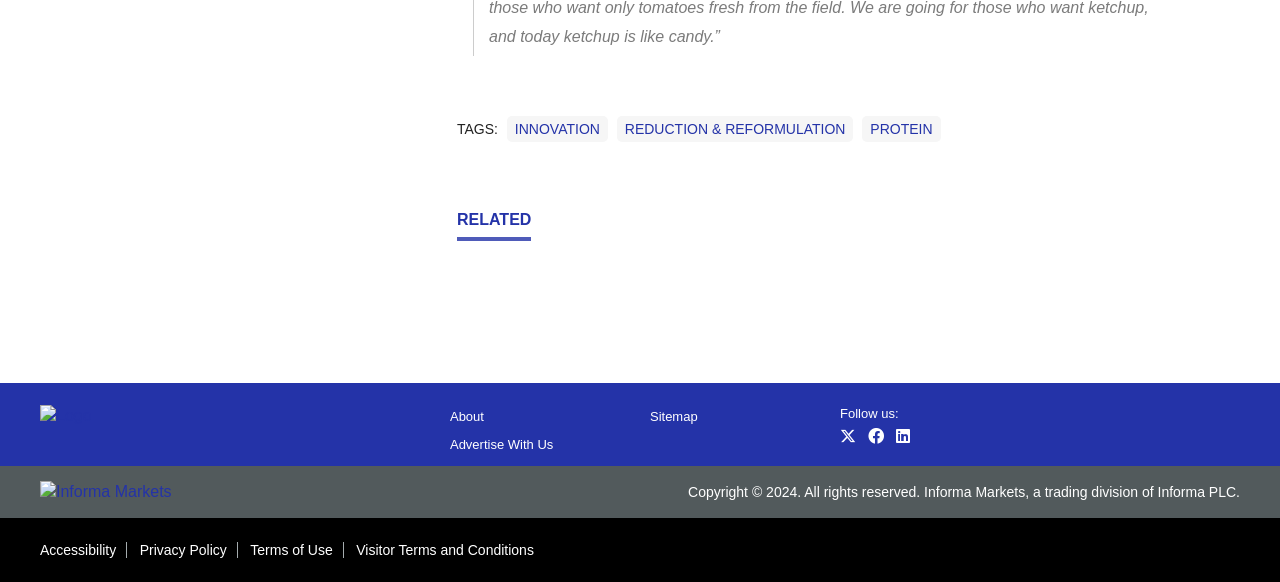Identify the coordinates of the bounding box for the element that must be clicked to accomplish the instruction: "Click on Australia to view related posts".

None